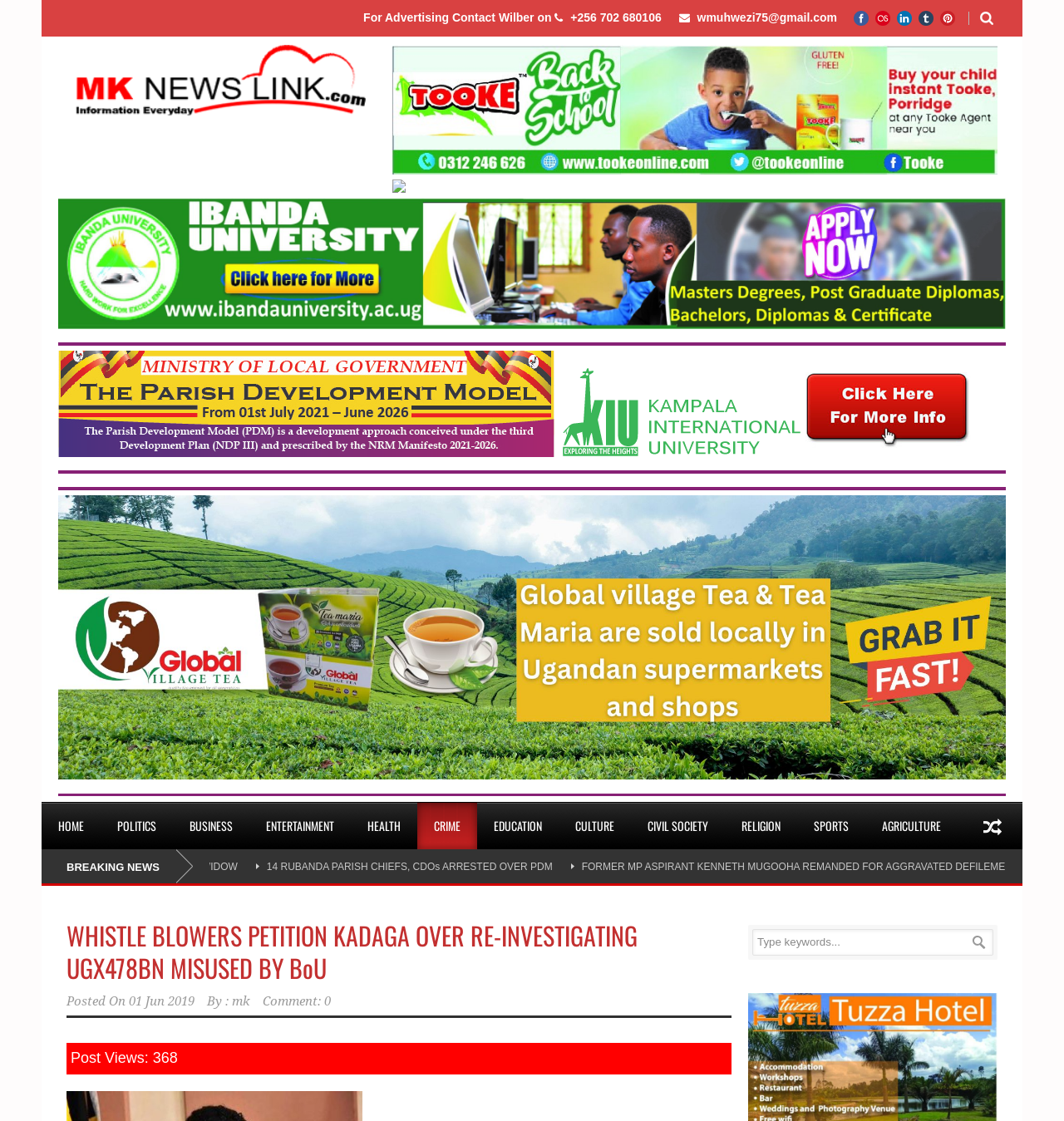Specify the bounding box coordinates of the area to click in order to execute this command: 'Comment on the article'. The coordinates should consist of four float numbers ranging from 0 to 1, and should be formatted as [left, top, right, bottom].

[0.909, 0.831, 0.93, 0.85]